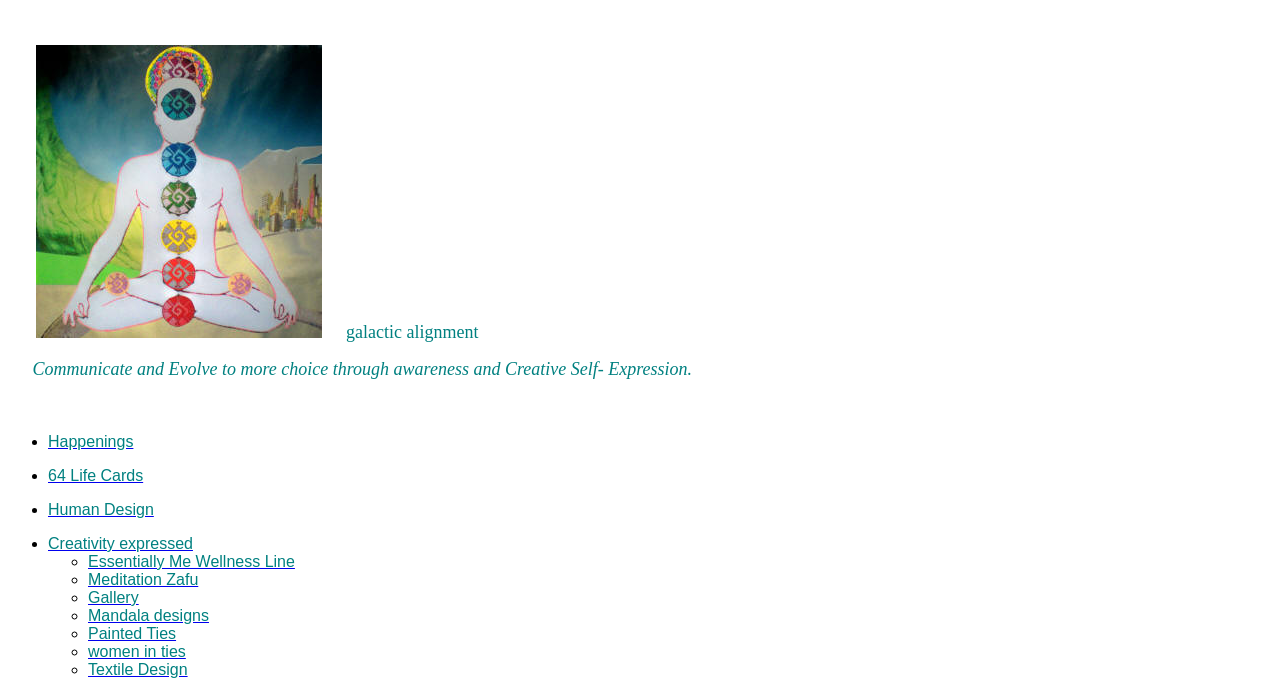How many list markers are there in the webpage?
Based on the image, provide your answer in one word or phrase.

14